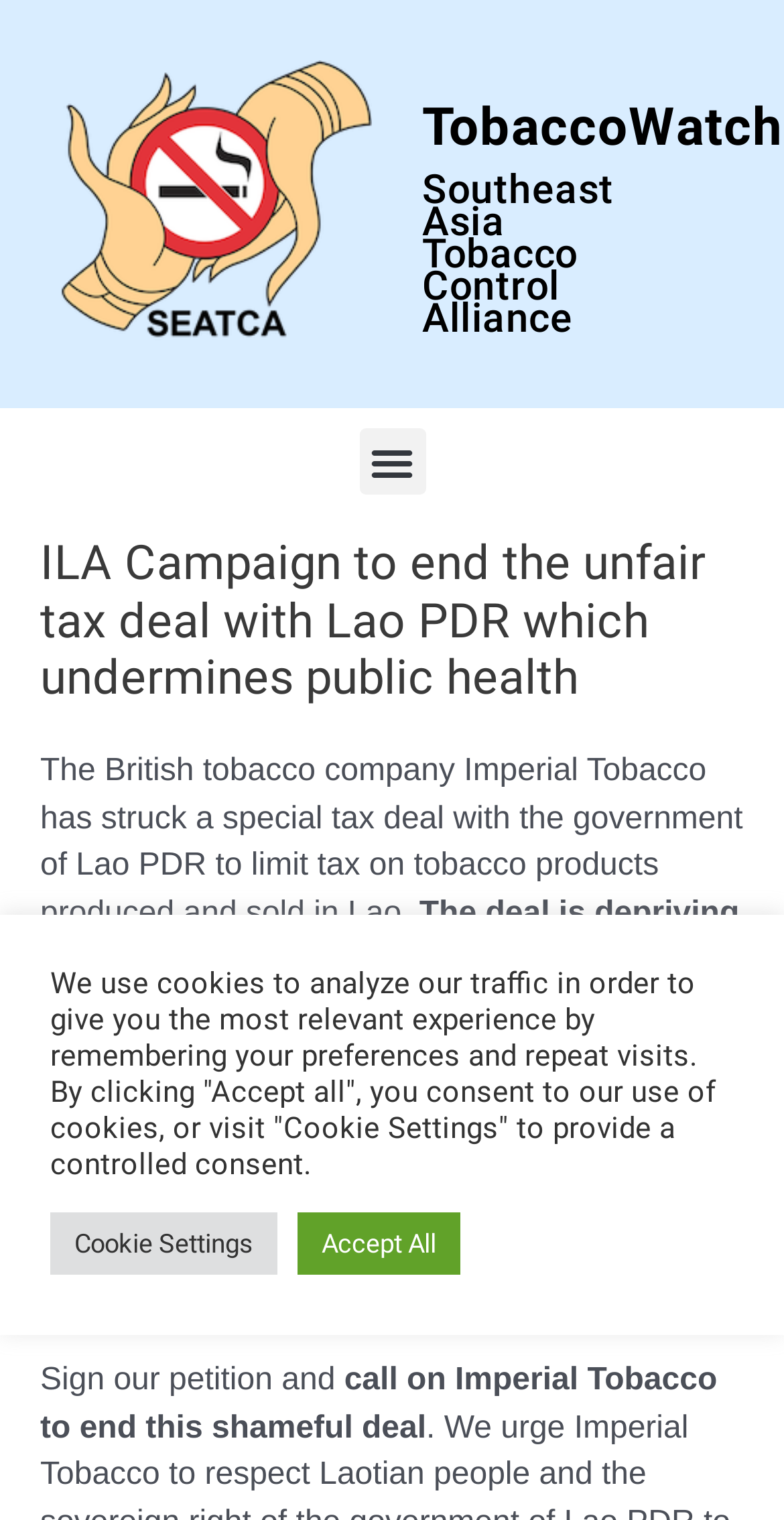Please extract and provide the main headline of the webpage.

ILA Campaign to end the unfair tax deal with Lao PDR which undermines public health